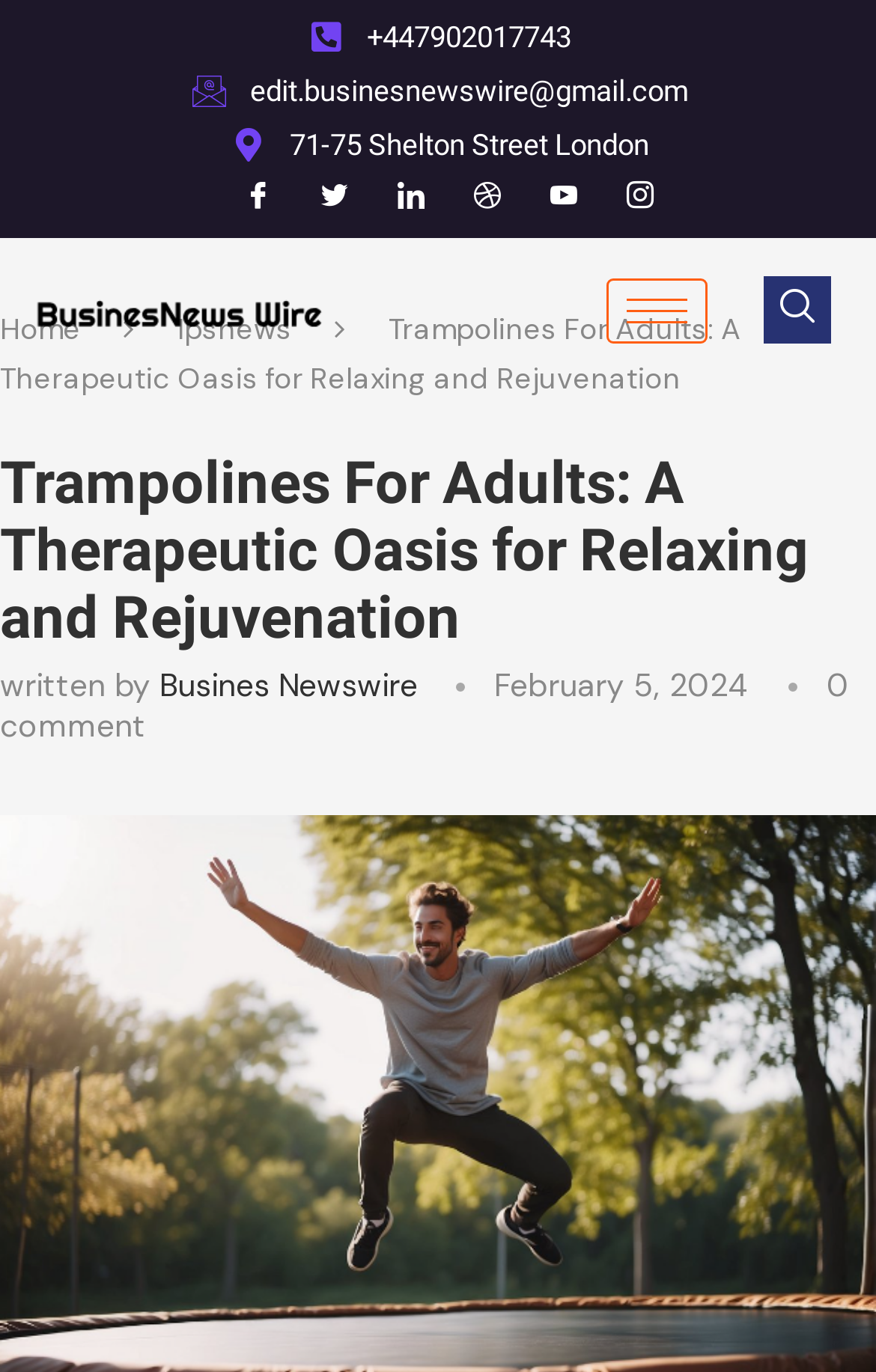Give a comprehensive overview of the webpage, including key elements.

This webpage is about trampolines for adults, focusing on their therapeutic benefits for relaxation and rejuvenation. At the top left corner, there is a company logo of BusinesNews Wire Press Release, accompanied by a hamburger icon and a search button. Below the logo, there are navigation links to "Home" and "Ipsnews". 

The main title "Trampolines For Adults: A Therapeutic Oasis for Relaxing and Rejuvenation" is prominently displayed, with the author "Busines Newswire" credited below. The article's publication date, "February 5, 2024", is shown on the right side, along with a "0 comment" indicator. 

On the top right side, there are social media links to Facebook, Twitter, LinkedIn, Dribble, Youtube, and Instagram. Below these links, there is contact information, including a phone number, email address, and a physical address in London.